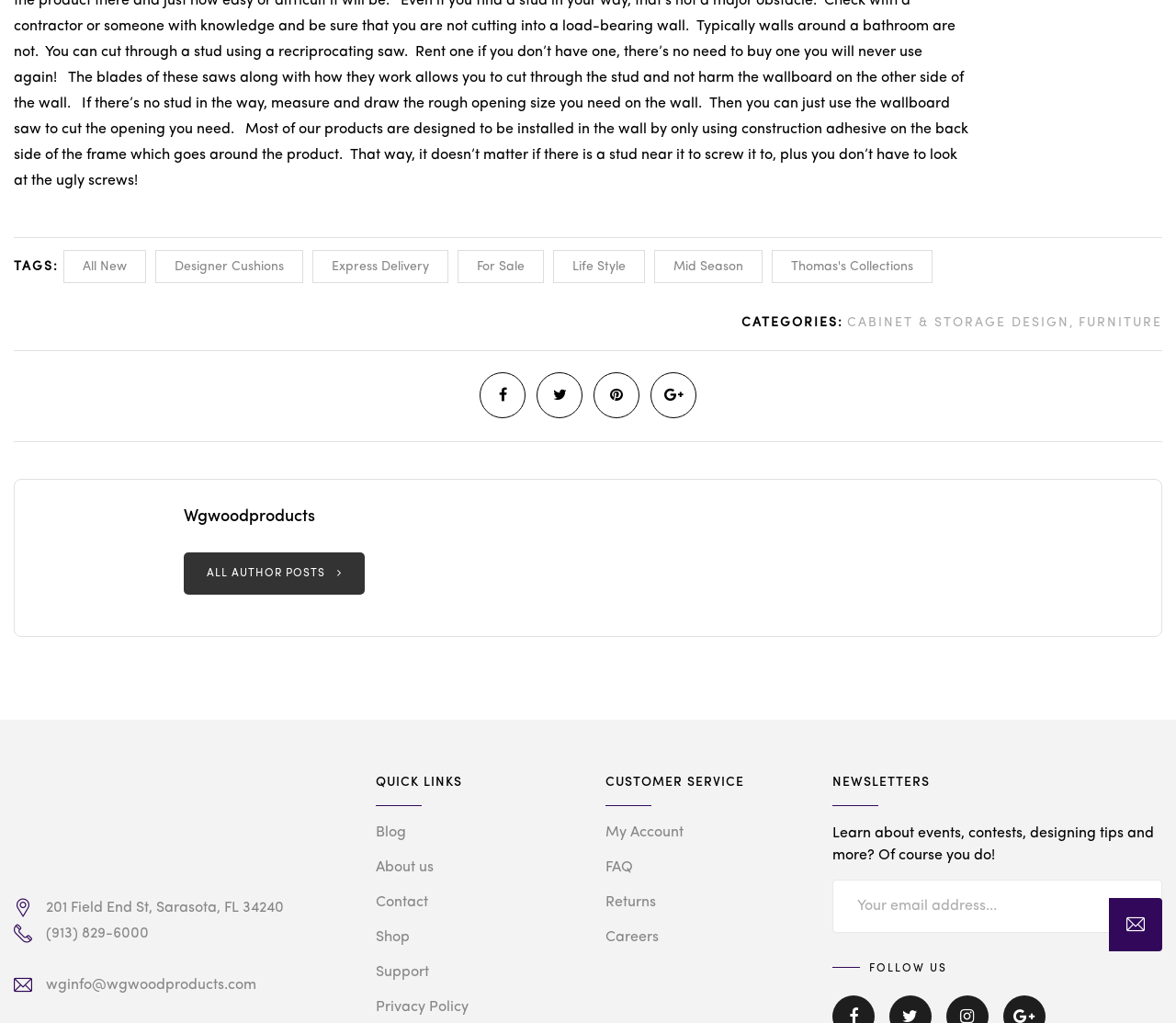Identify the bounding box coordinates of the HTML element based on this description: "All author posts".

[0.156, 0.54, 0.31, 0.581]